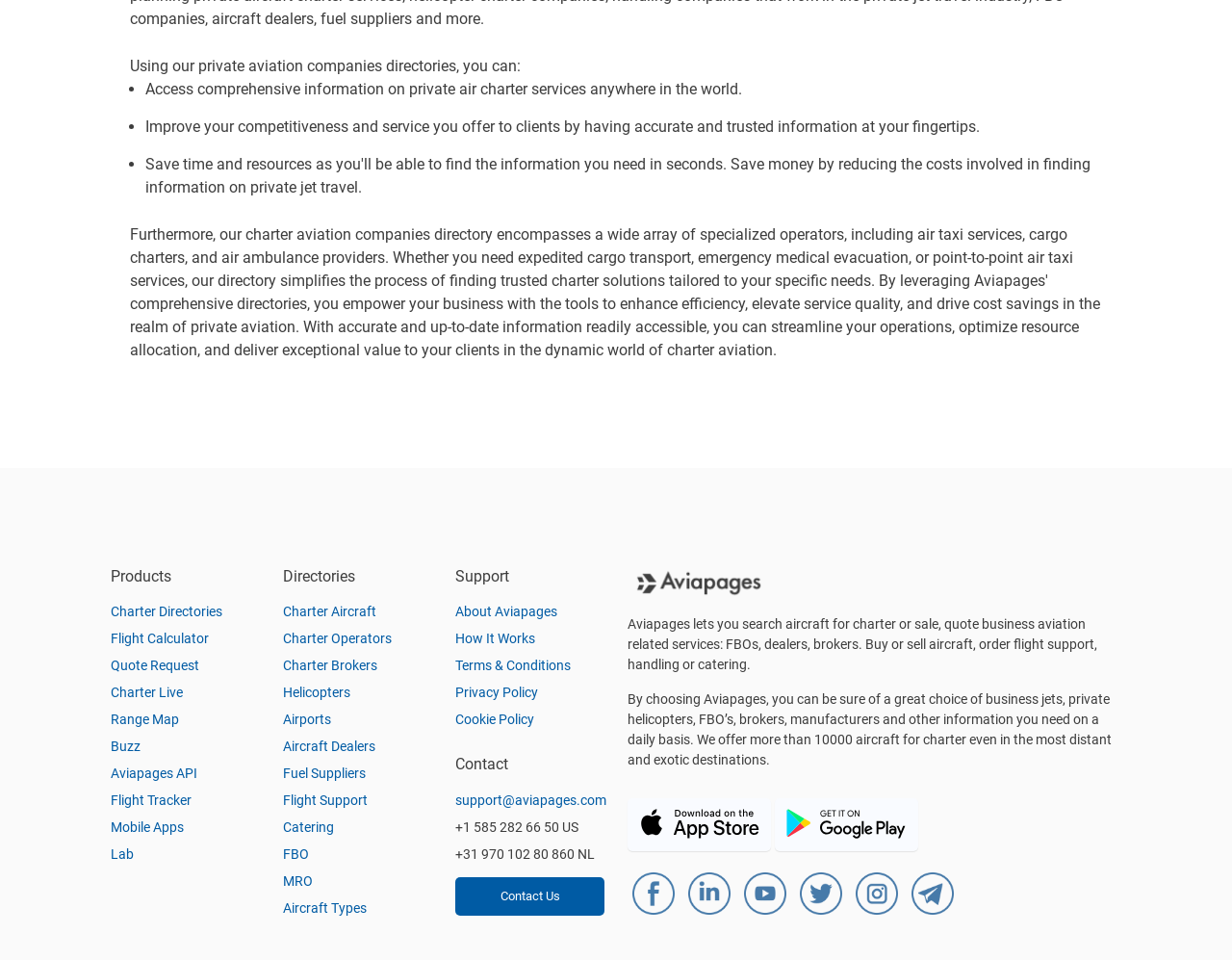What are the main categories on this website?
Answer the question with a detailed and thorough explanation.

By analyzing the webpage, I found that the main categories are listed horizontally on the top section of the webpage, which are 'Products', 'Directories', 'Support', and 'Contact'. These categories are represented as static text elements with distinct bounding box coordinates.